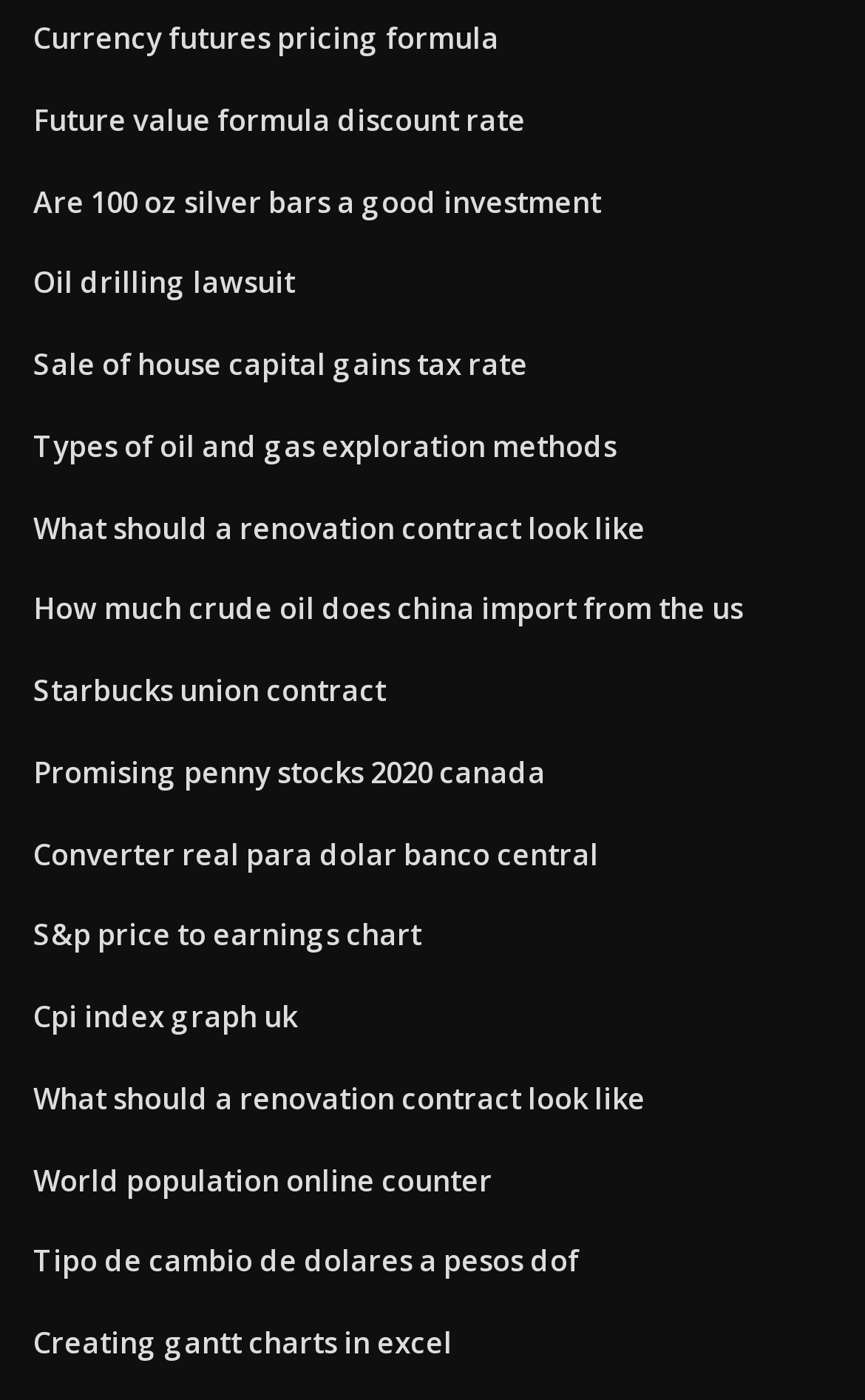What is the topic of the first link?
By examining the image, provide a one-word or phrase answer.

Currency futures pricing formula